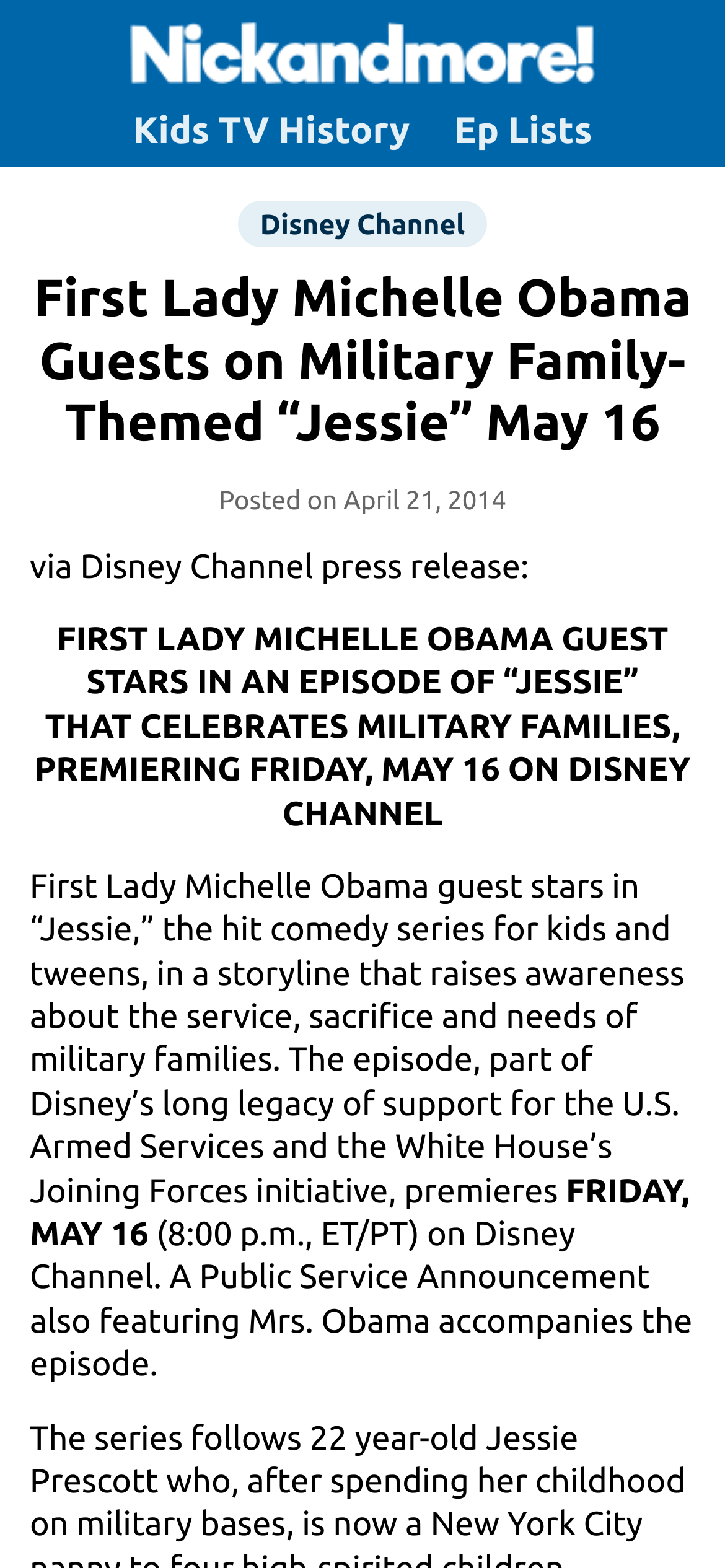Provide a one-word or short-phrase answer to the question:
What is the date of the press release?

April 21, 2014